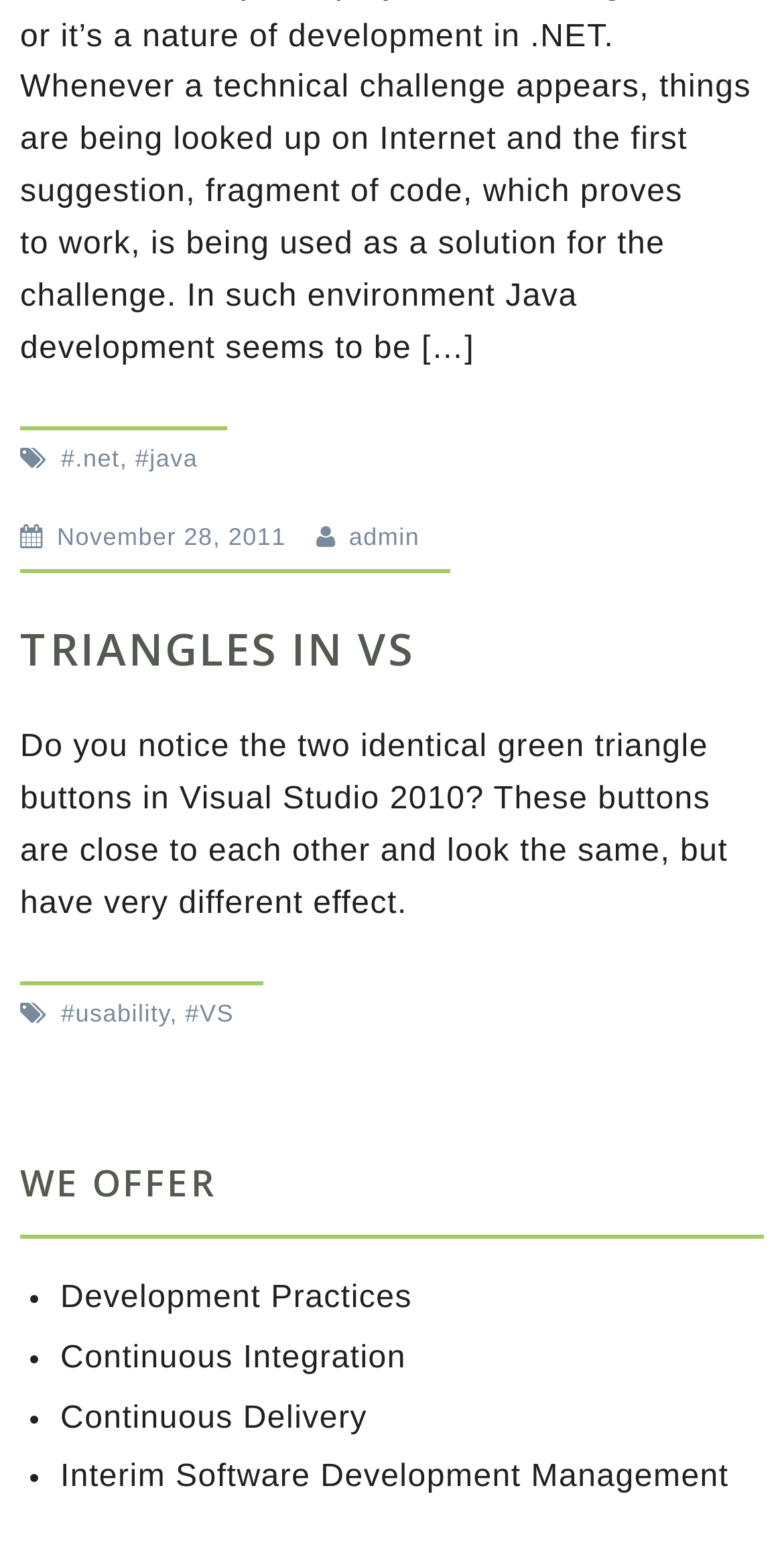Indicate the bounding box coordinates of the clickable region to achieve the following instruction: "click the link to .net."

[0.078, 0.287, 0.153, 0.305]